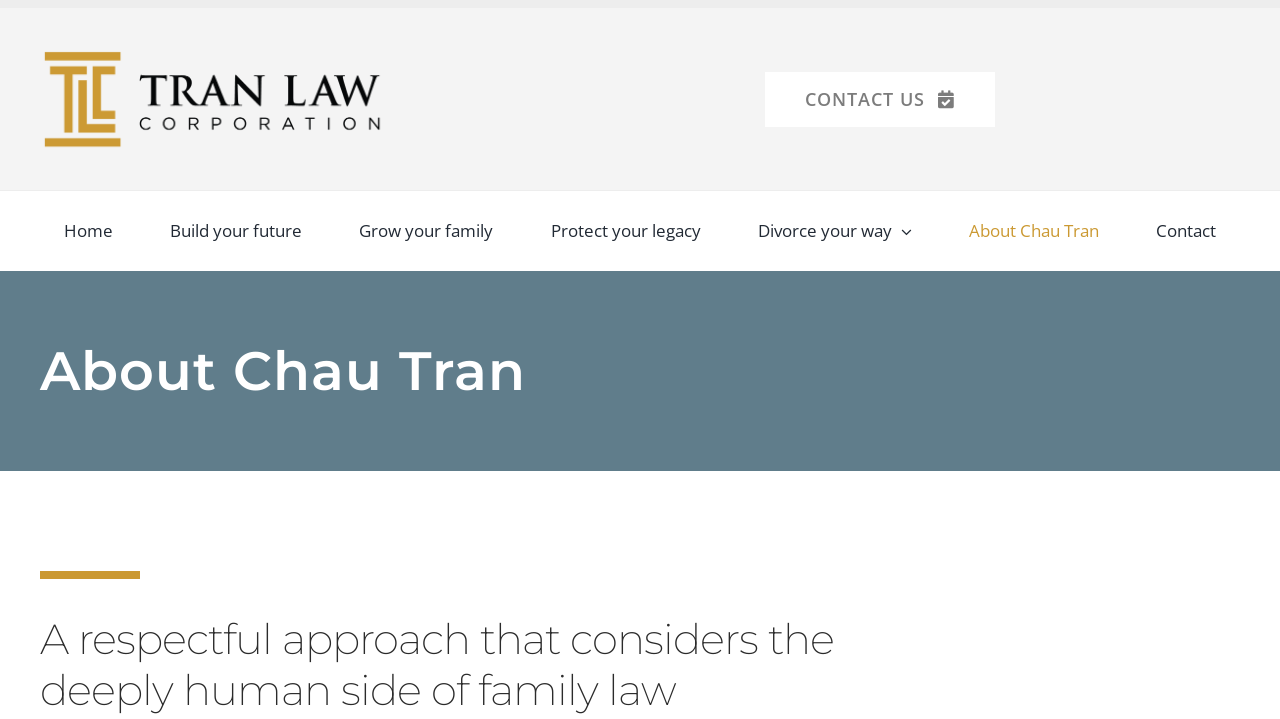Explain the webpage in detail.

The webpage is about Chau Tran, a family law expert, and her approach to resolving family law issues. At the top left corner, there is a logo of Tran Law Corporation, accompanied by a link to the logo. On the top right corner, there is a "CONTACT US" link. 

Below the logo, there is a main navigation menu with several links, including "Home", "Build your future", "Grow your family", "Protect your legacy", "Divorce your way", "About Chau Tran", and "Contact". These links are arranged horizontally across the page.

The main content of the page is divided into two sections. The first section has a heading "About Chau Tran" and is located below the navigation menu. The second section has a heading "A respectful approach that considers the deeply human side of family law" and is located below the first section. 

There is no image other than the Tran Law Corporation logo on the page. The overall content of the page is focused on introducing Chau Tran and her approach to family law, as described in the meta description.